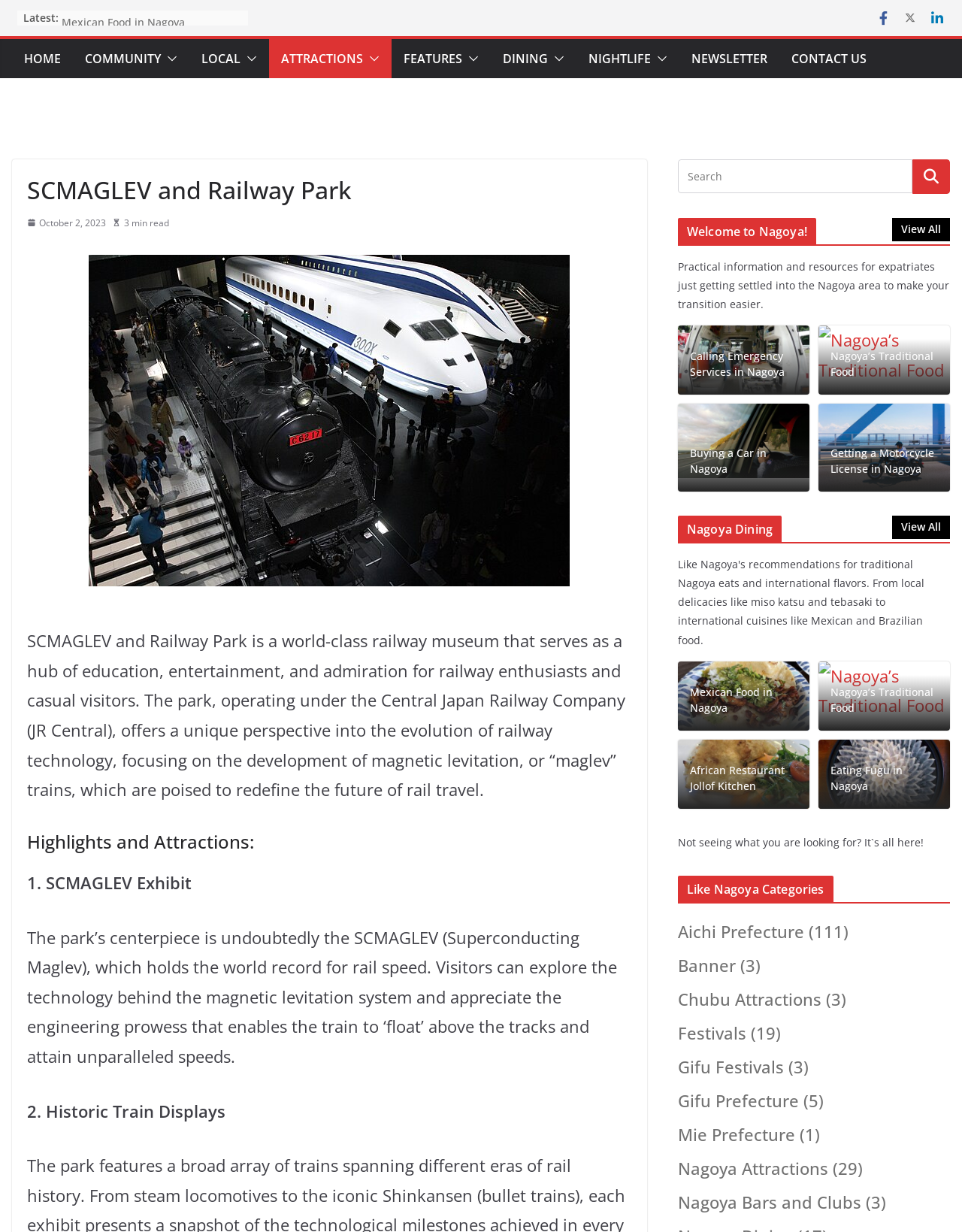How many minutes does it take to read the article about SCMAGLEV and Railway Park?
Please ensure your answer is as detailed and informative as possible.

The webpage indicates that the article about SCMAGLEV and Railway Park takes 3 minutes to read, which is mentioned next to the image of a clock.